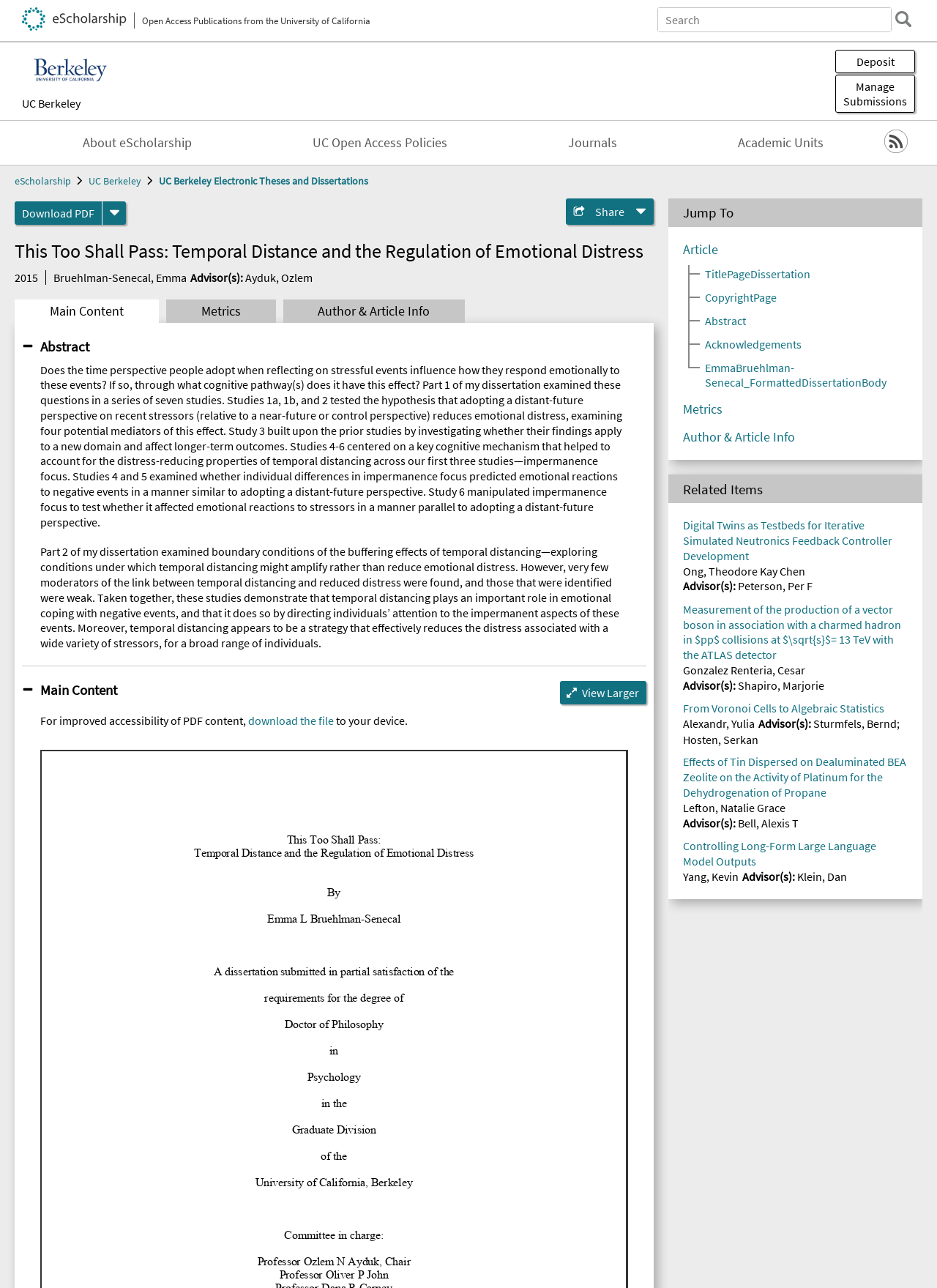What is the year of the dissertation?
Please provide a full and detailed response to the question.

I found the answer by looking at the text '2015' which is located under the heading 'This Too Shall Pass: Temporal Distance and the Regulation of Emotional Distress'.